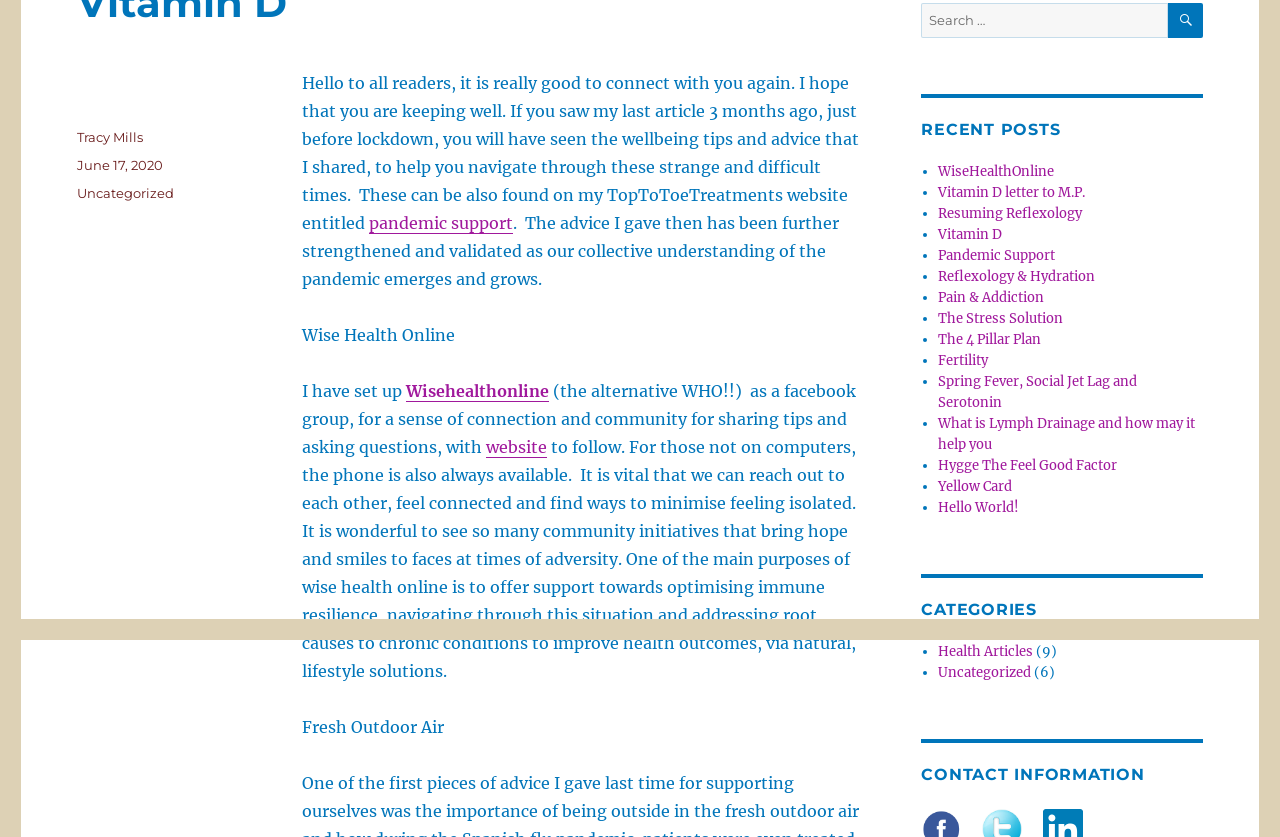Provide the bounding box coordinates in the format (top-left x, top-left y, bottom-right x, bottom-right y). All values are floating point numbers between 0 and 1. Determine the bounding box coordinate of the UI element described as: Thread

None